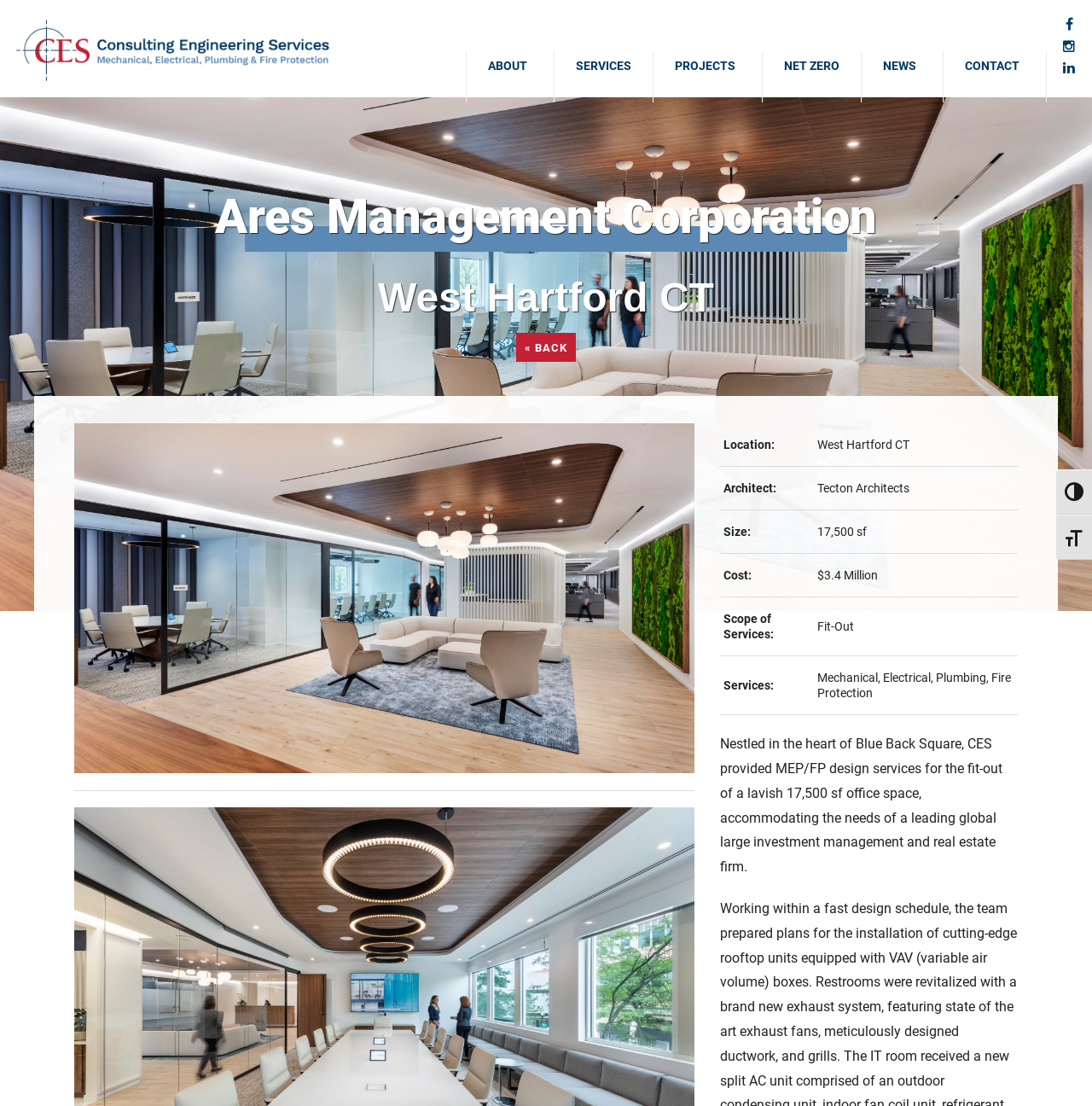Please extract and provide the main headline of the webpage.

Ares Management Corporation